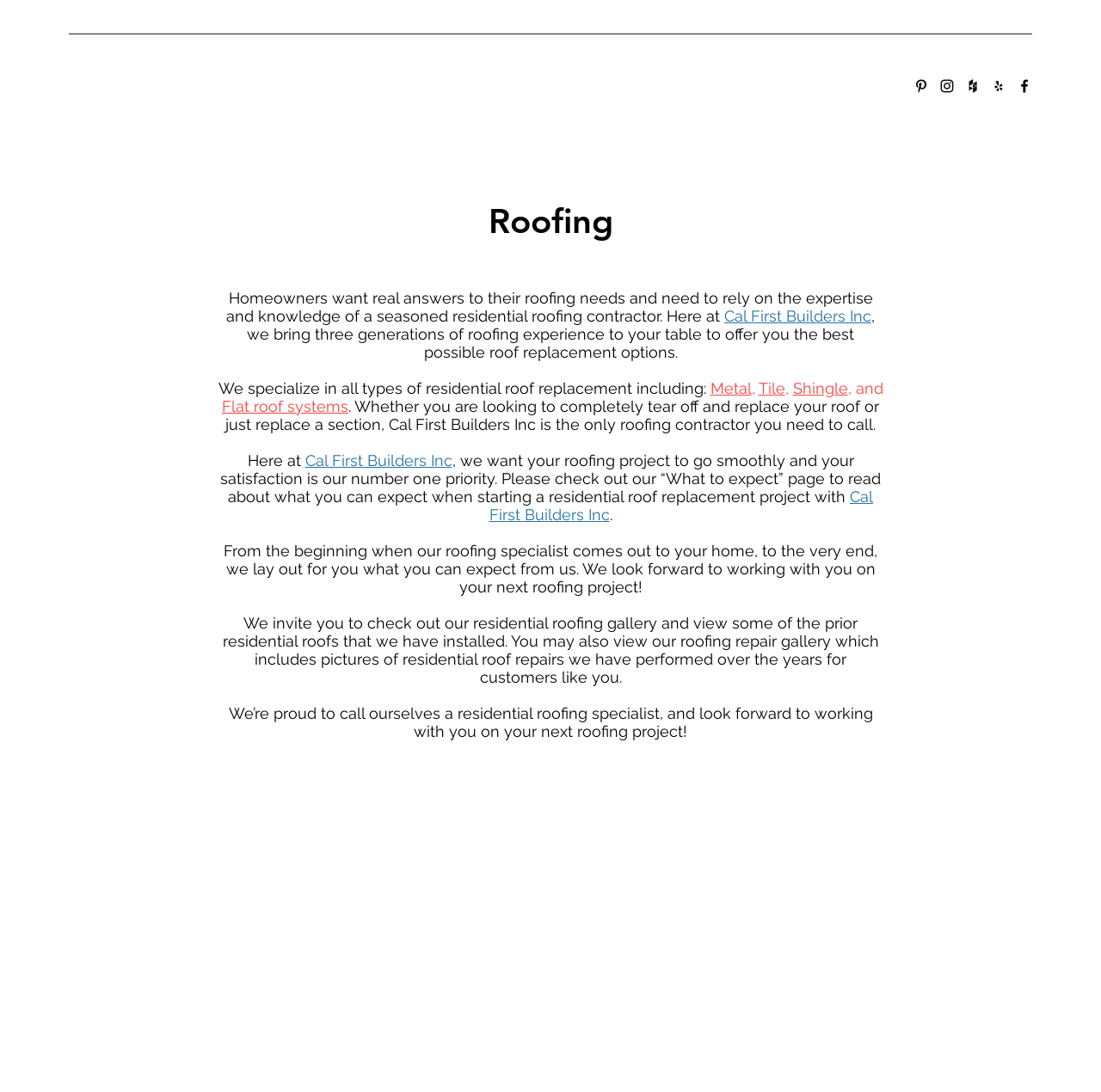Based on the element description: "Cal First Builders Inc", identify the bounding box coordinates for this UI element. The coordinates must be four float numbers between 0 and 1, listed as [left, top, right, bottom].

[0.444, 0.446, 0.793, 0.48]